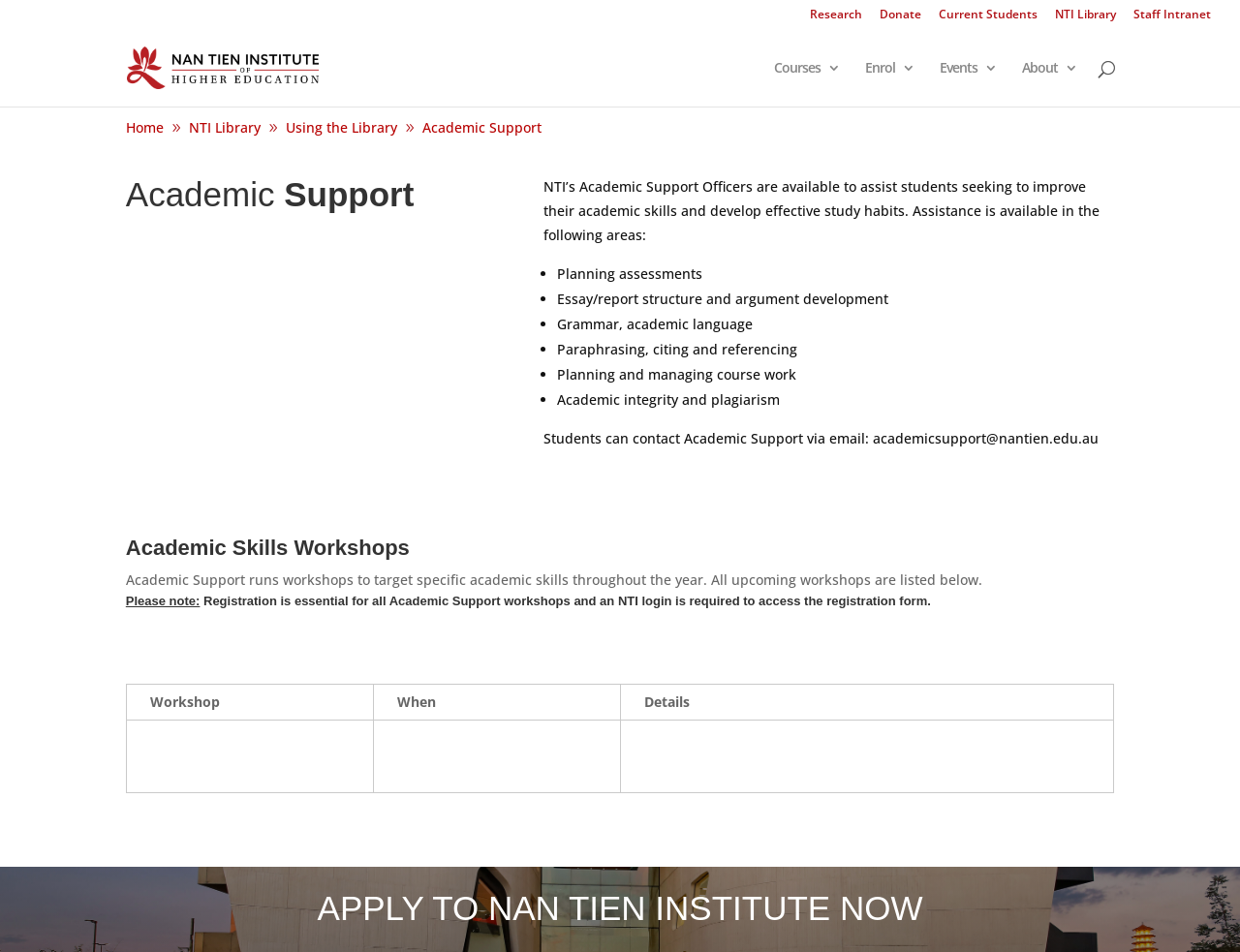Can you specify the bounding box coordinates of the area that needs to be clicked to fulfill the following instruction: "Search for something"?

None